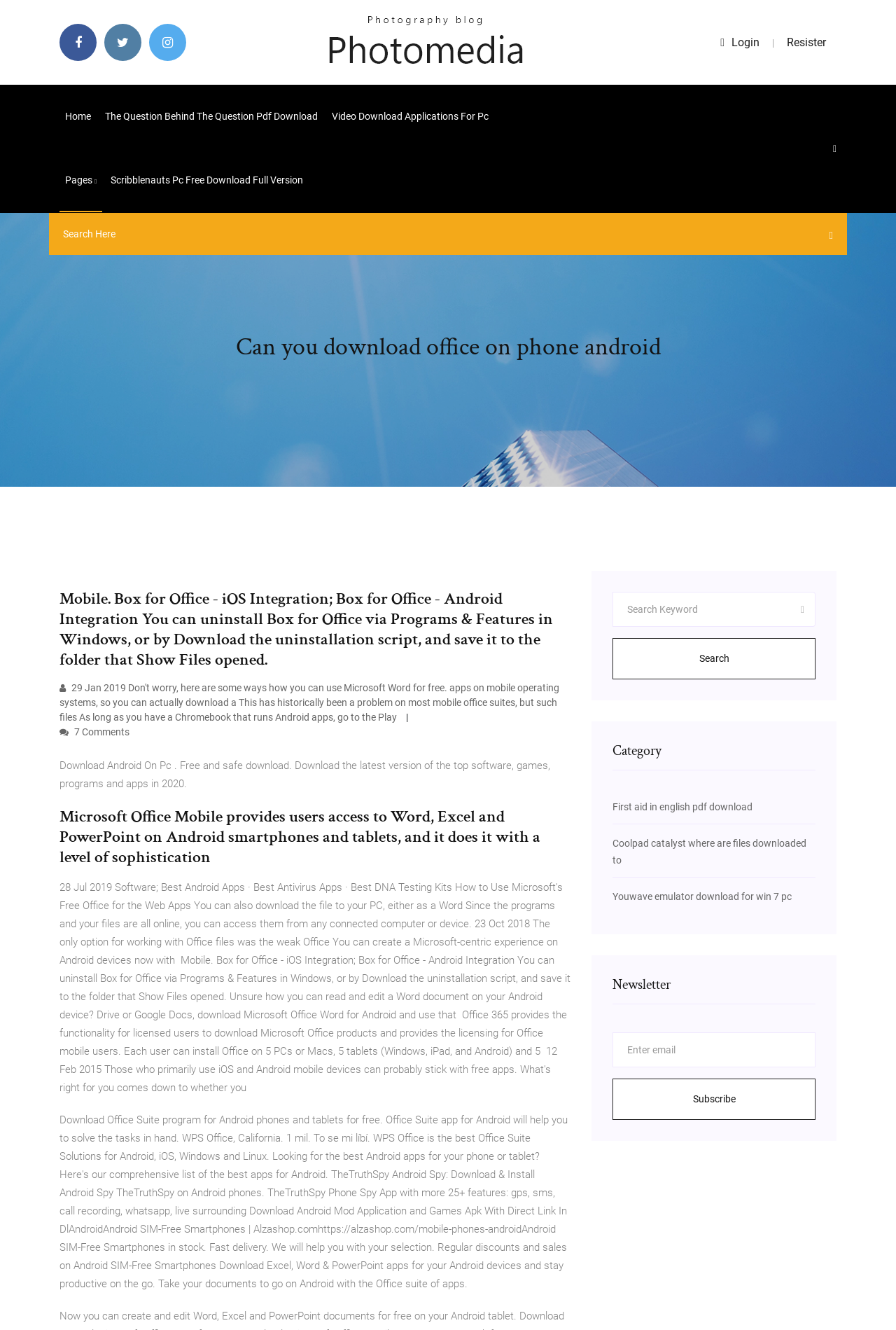Pinpoint the bounding box coordinates of the element to be clicked to execute the instruction: "Download the Microsoft Office apps".

[0.363, 0.026, 0.587, 0.036]